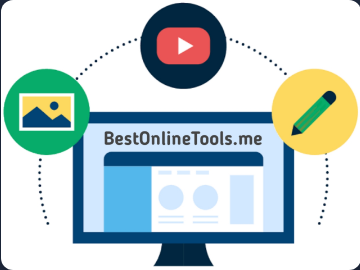Carefully observe the image and respond to the question with a detailed answer:
What does the yellow pencil icon represent?

The yellow pencil icon surrounding the computer screen represents editing or creation tools, which is one of the various functionalities offered by the website to enhance users' digital experiences.